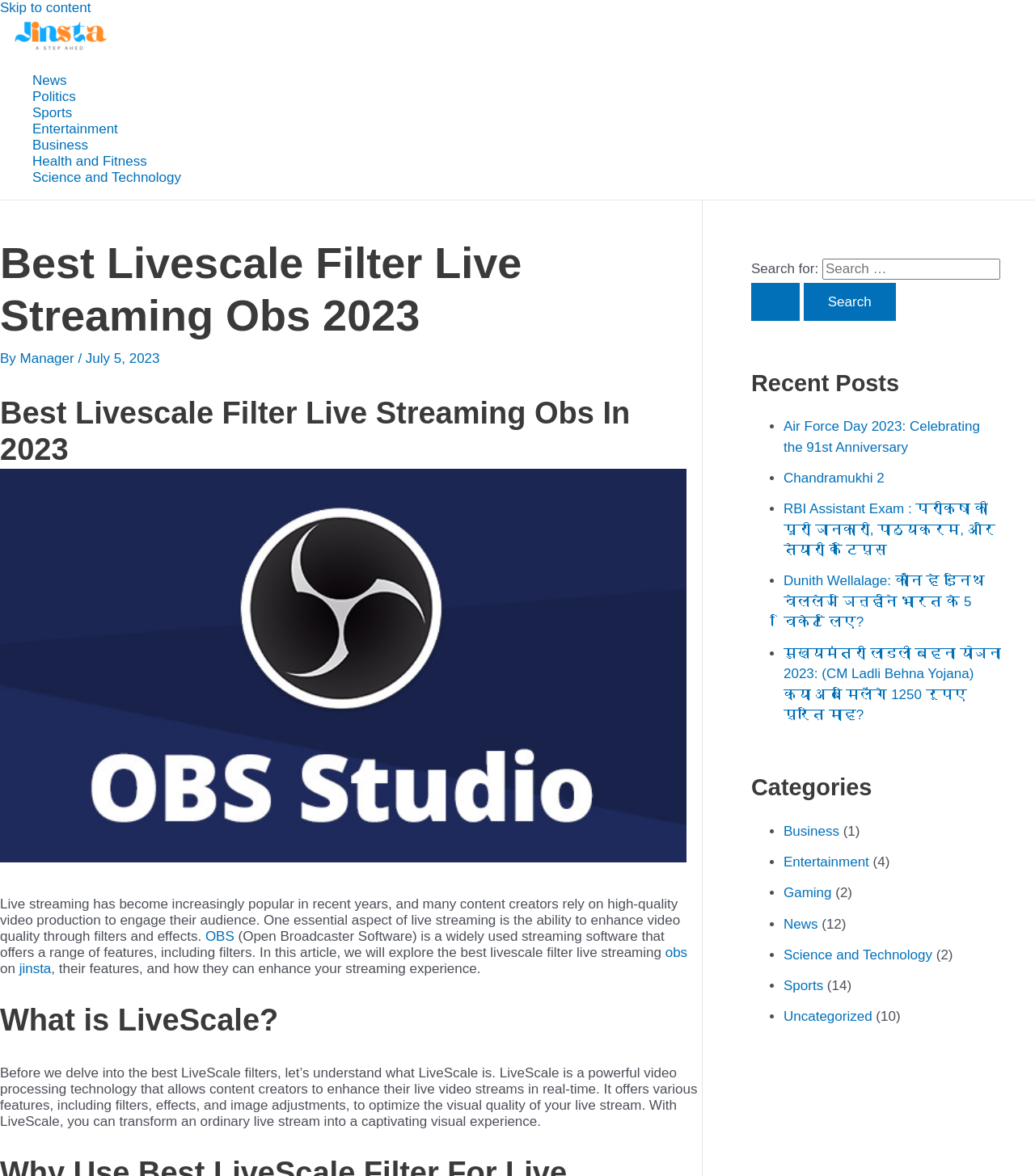Respond with a single word or short phrase to the following question: 
How many recent posts are listed on the webpage?

5